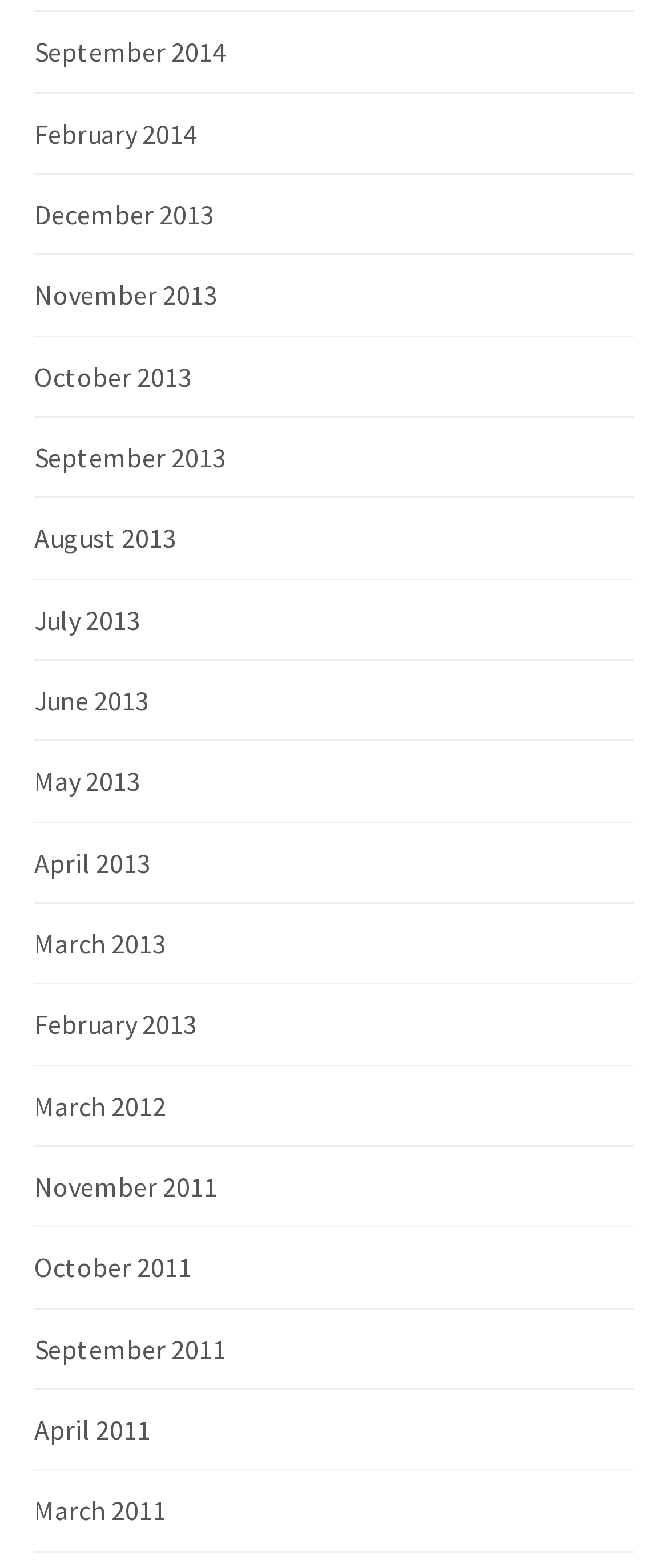Please determine the bounding box coordinates of the area that needs to be clicked to complete this task: 'view September 2014 archives'. The coordinates must be four float numbers between 0 and 1, formatted as [left, top, right, bottom].

[0.051, 0.022, 0.338, 0.044]